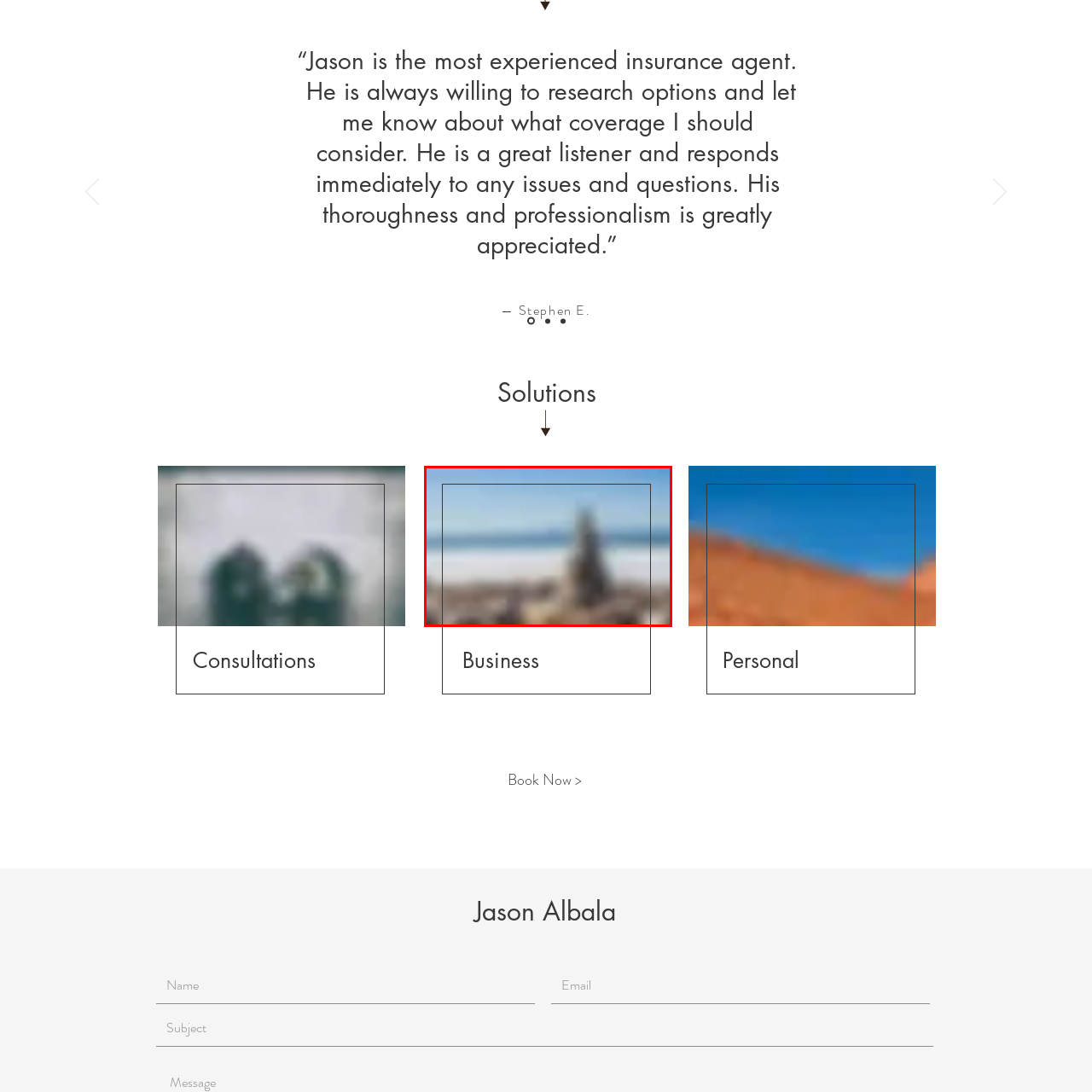Check the section outlined in red, What type of atmosphere does the image evoke? Please reply with a single word or phrase.

Peaceful and relaxing